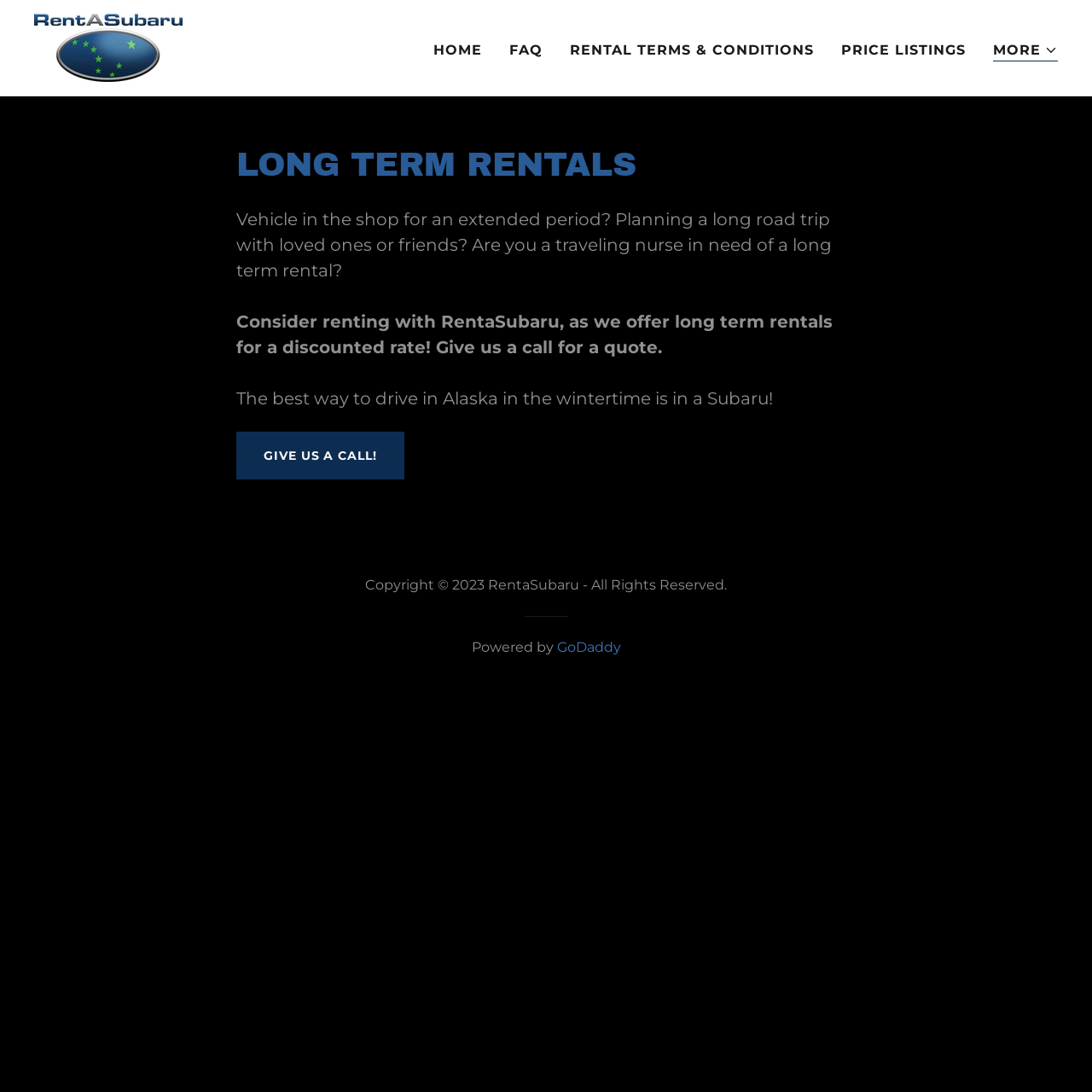Locate the bounding box coordinates of the item that should be clicked to fulfill the instruction: "Click on RentaSubaru logo".

[0.031, 0.012, 0.167, 0.075]